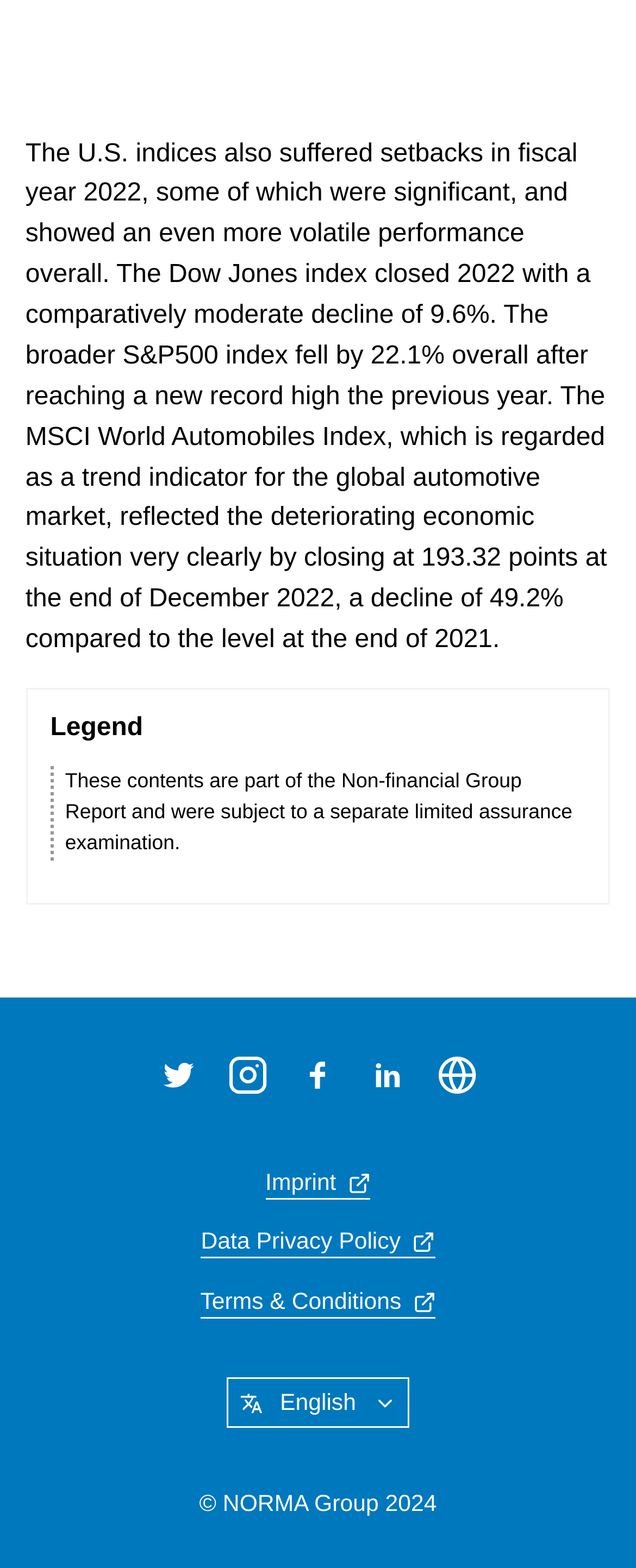Please find the bounding box for the UI element described by: "English".

[0.356, 0.879, 0.644, 0.911]